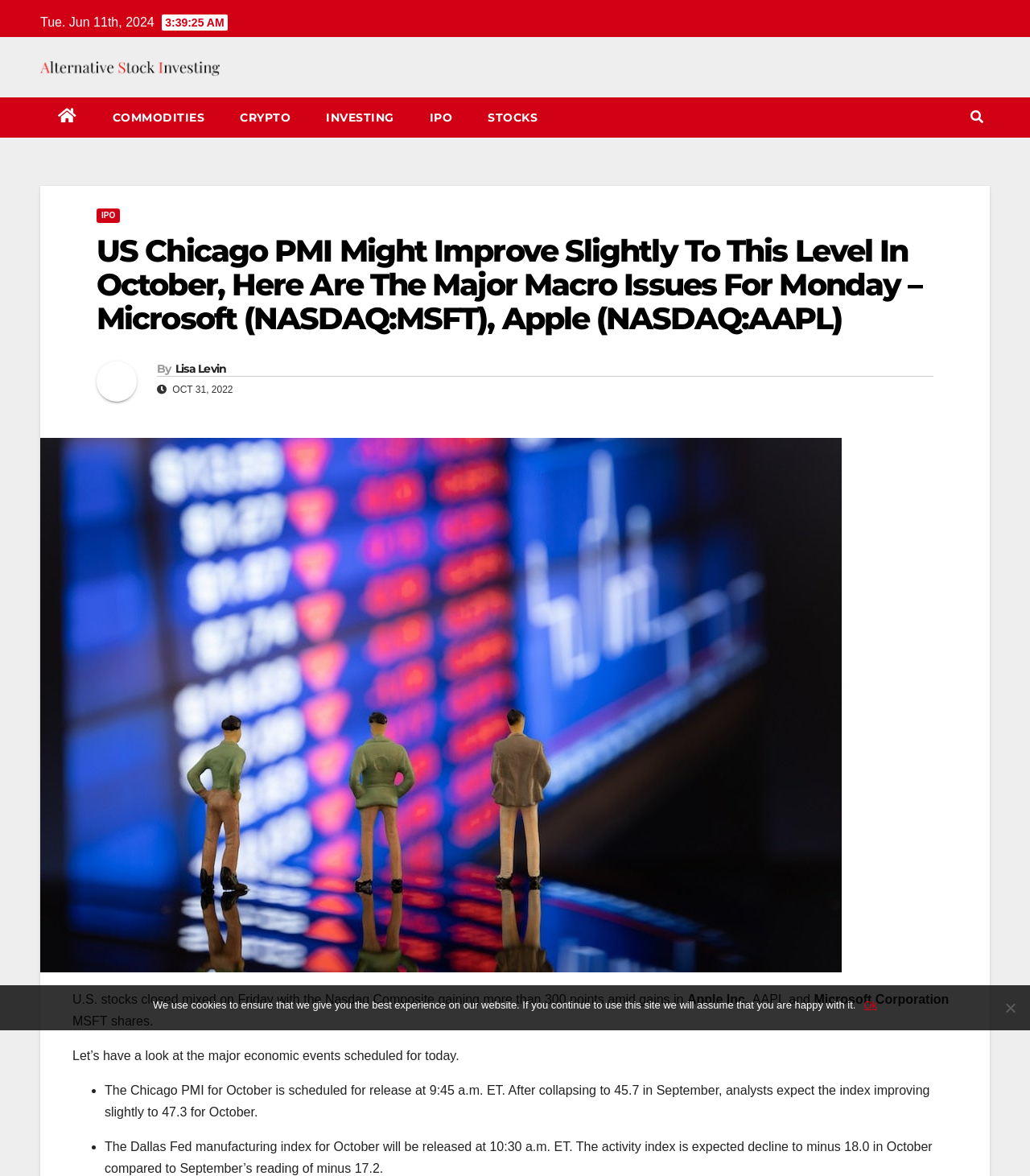What is the name of the author of the article?
Refer to the image and give a detailed response to the question.

I found the name of the author of the article by looking at the link element that says 'Lisa Levin' which is located below the main heading of the article.